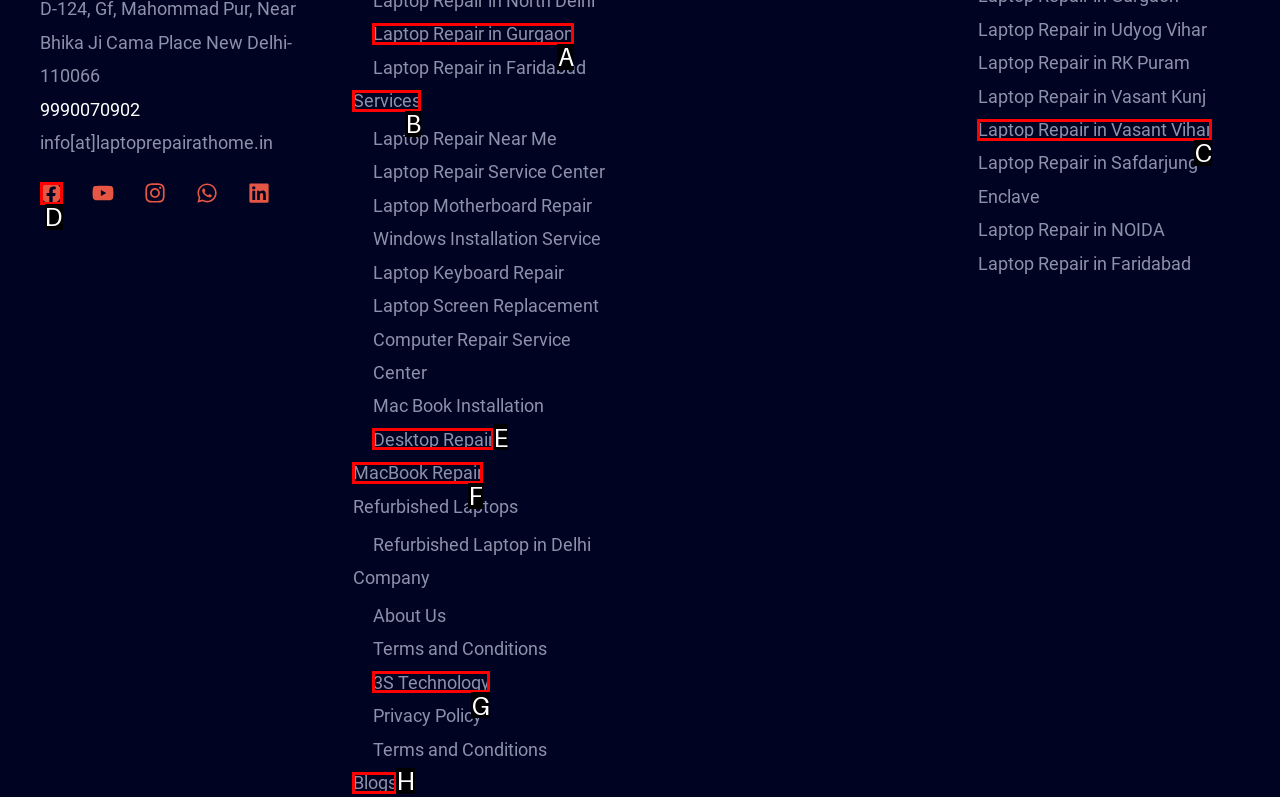Identify the UI element described as: Laptop Repair in Vasant Vihar
Answer with the option's letter directly.

C